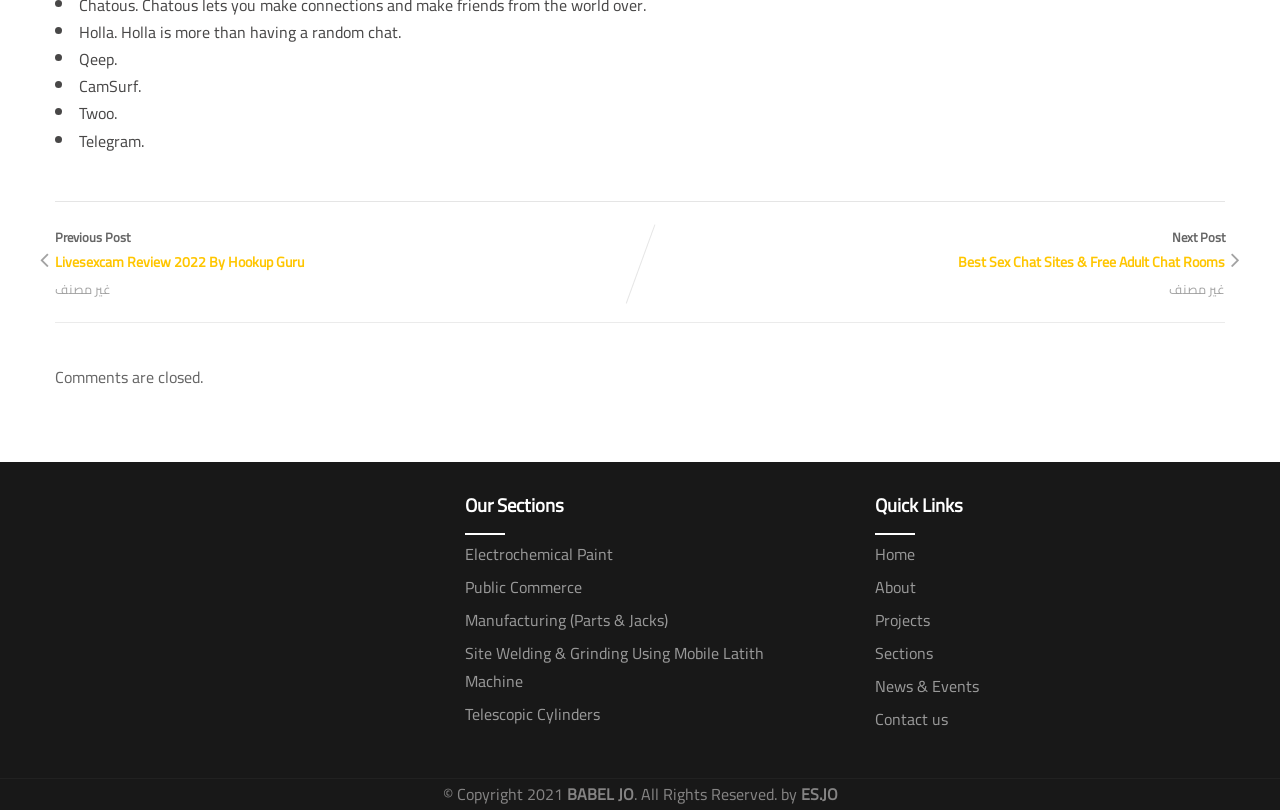Respond concisely with one word or phrase to the following query:
What is the first item in the list?

Holla